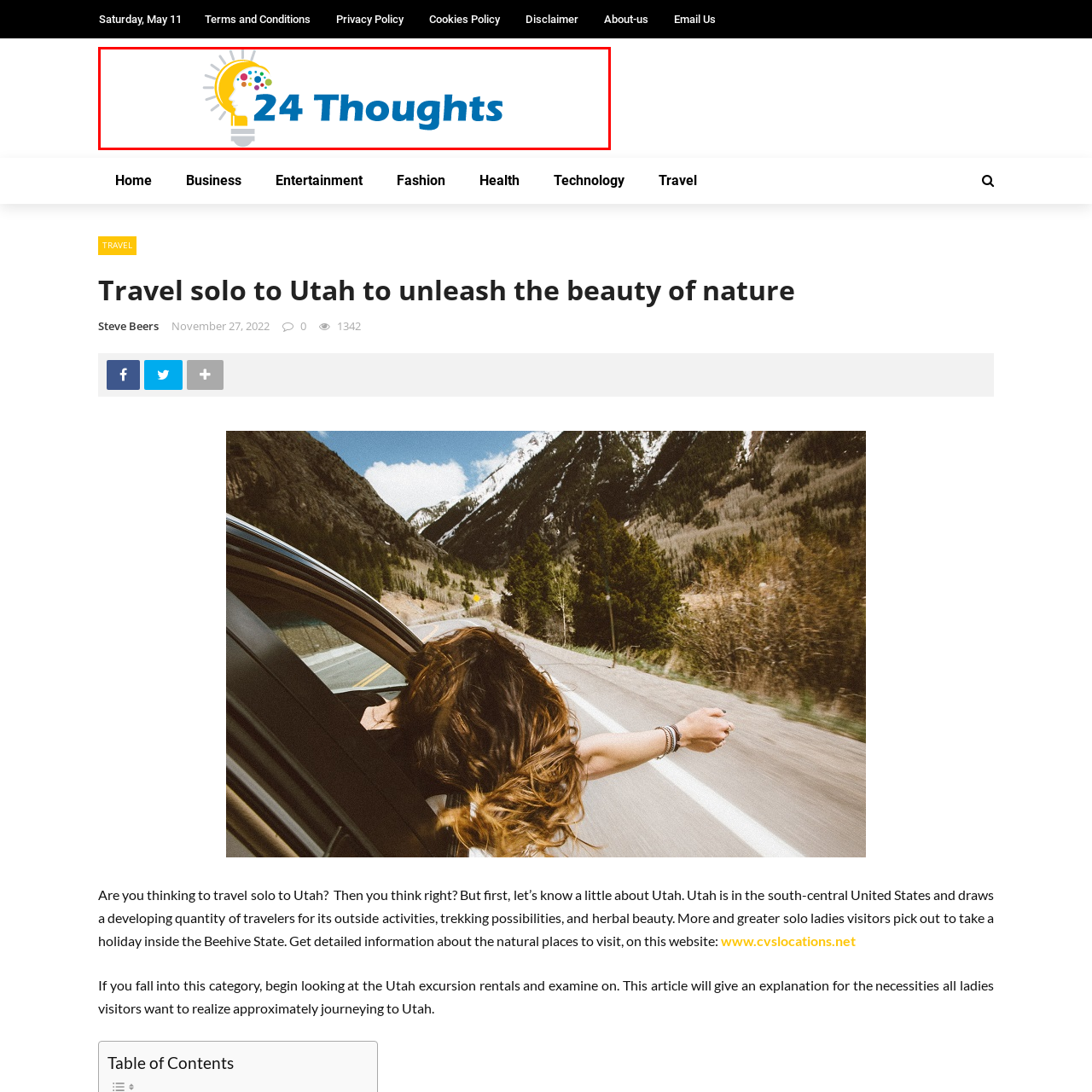Direct your attention to the image marked by the red box and answer the given question using a single word or phrase:
What do the vibrant colors suggest?

Diversity in thought